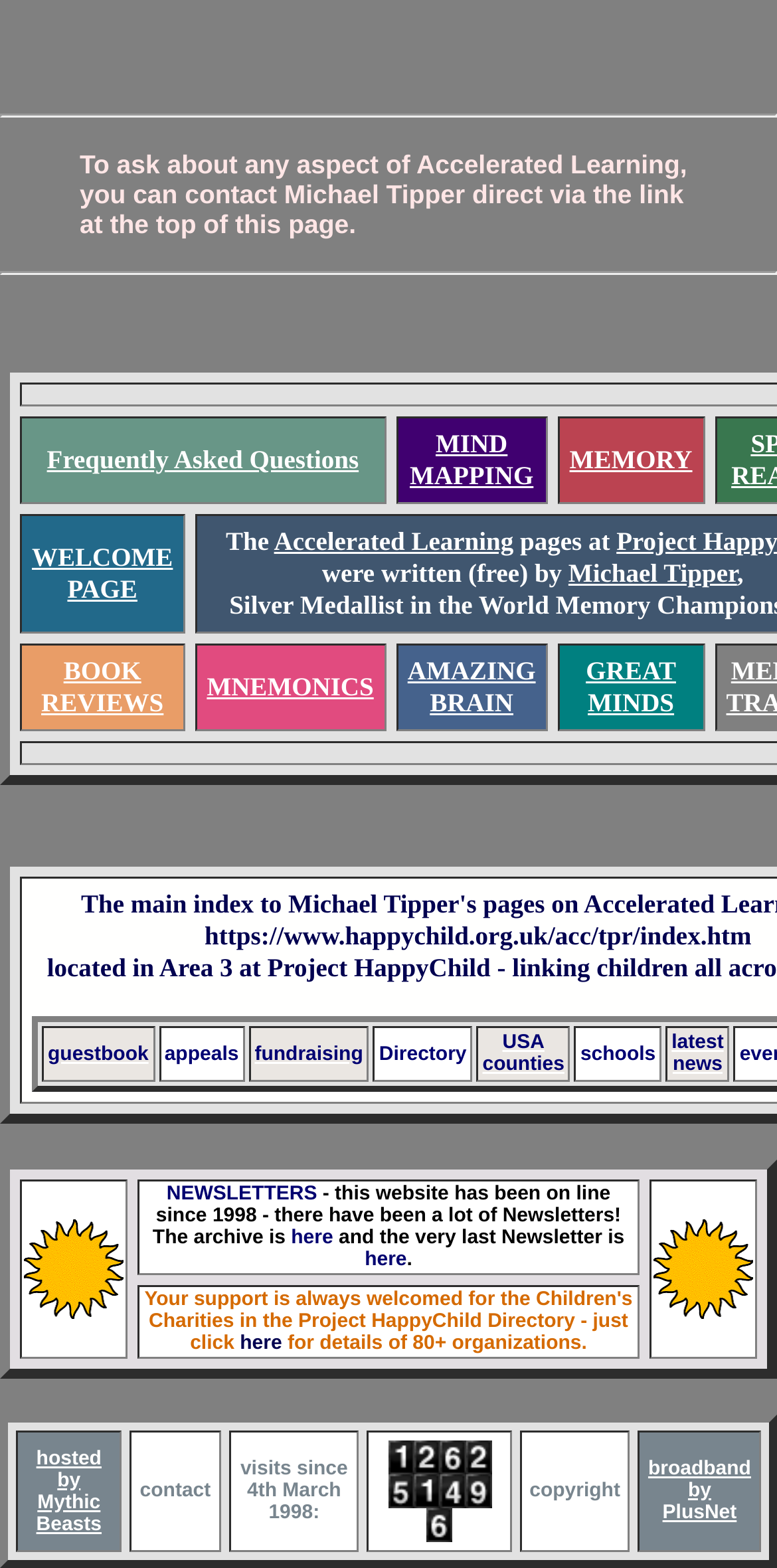What is the main topic of this webpage?
Using the visual information, reply with a single word or short phrase.

Accelerated Learning